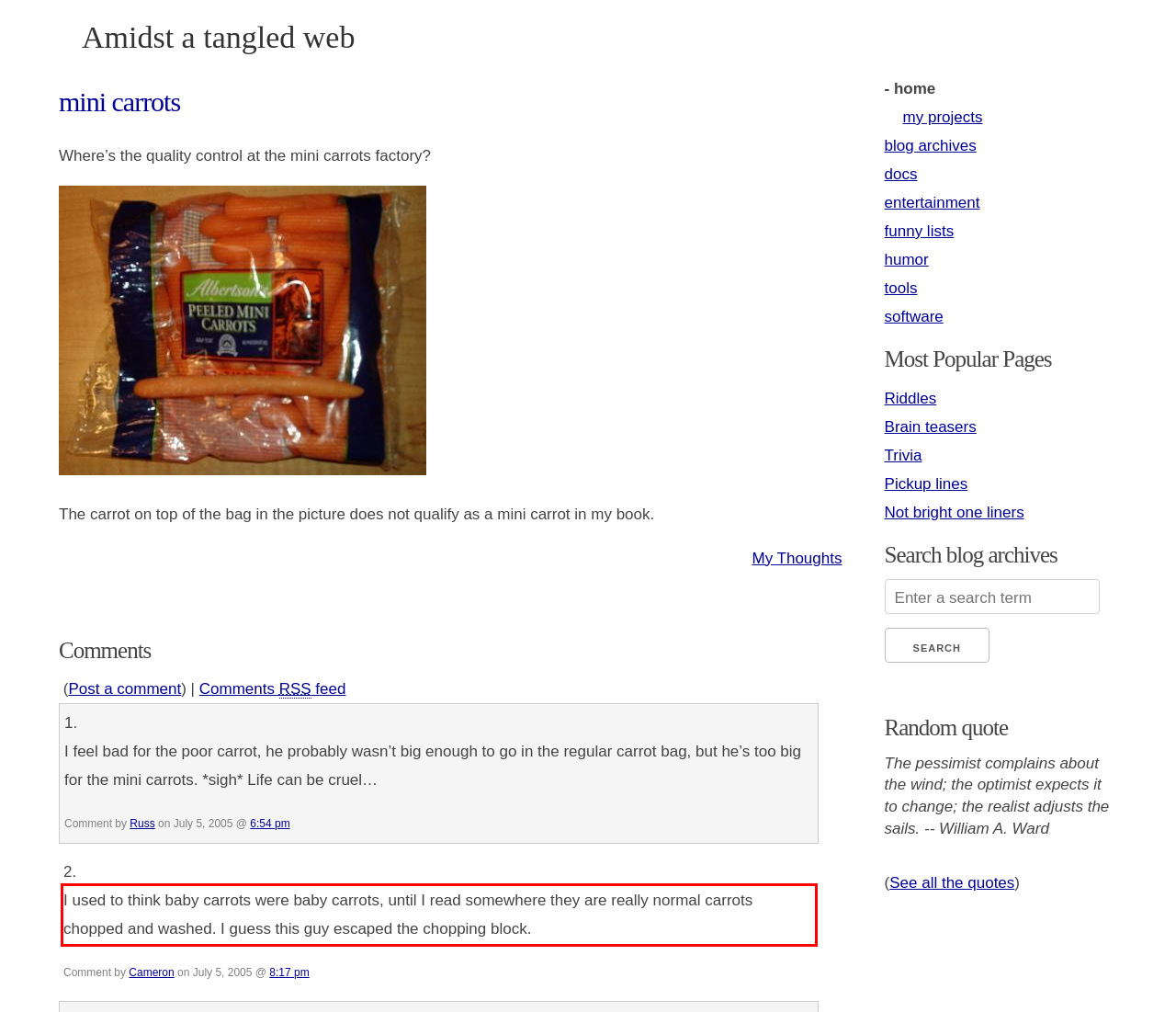You have a screenshot of a webpage with a UI element highlighted by a red bounding box. Use OCR to obtain the text within this highlighted area.

I used to think baby carrots were baby carrots, until I read somewhere they are really normal carrots chopped and washed. I guess this guy escaped the chopping block.